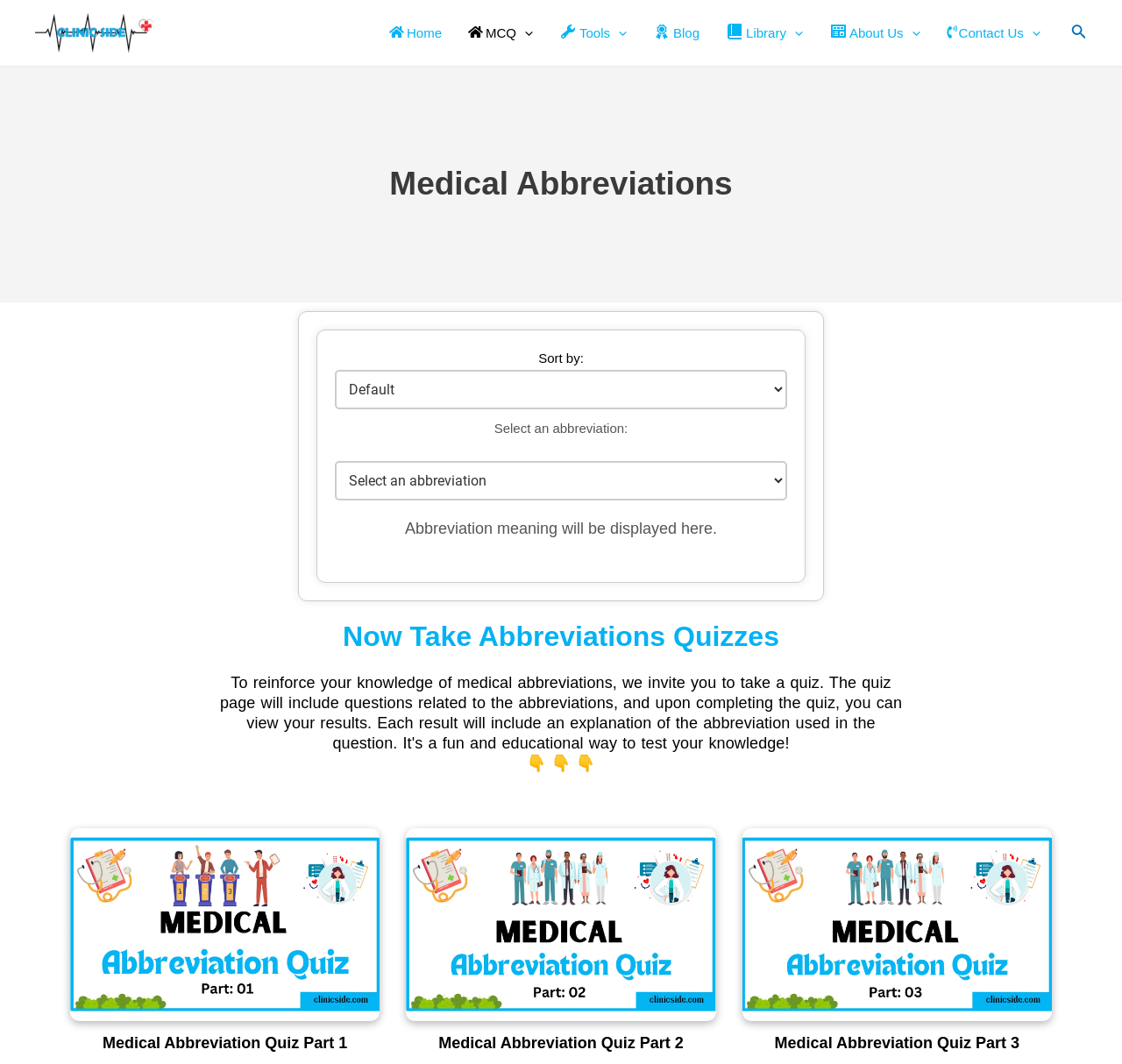Indicate the bounding box coordinates of the element that needs to be clicked to satisfy the following instruction: "Take the Medical Abbreviation Quiz Part 1". The coordinates should be four float numbers between 0 and 1, i.e., [left, top, right, bottom].

[0.091, 0.972, 0.31, 0.989]